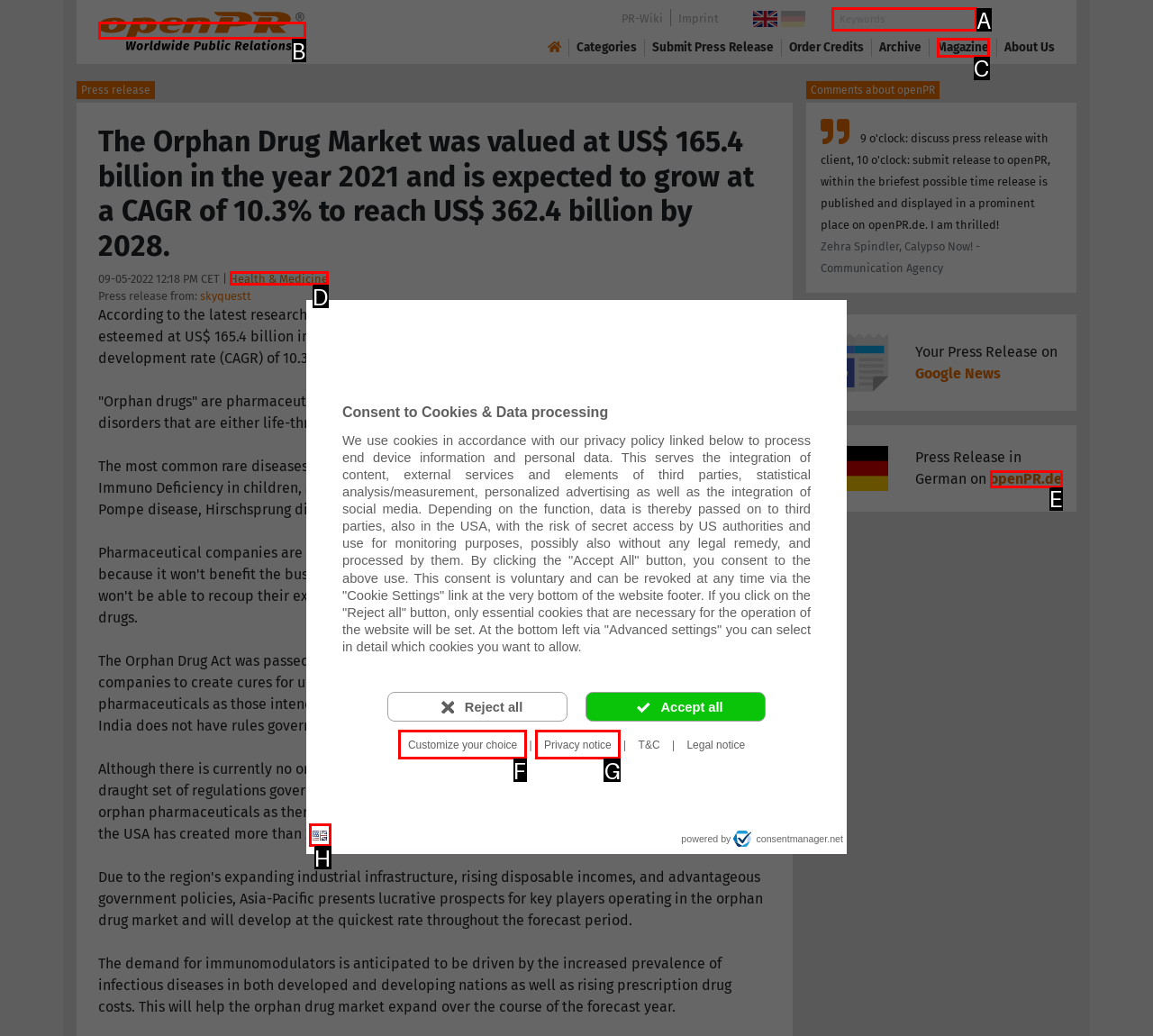Identify the option that best fits this description: parent_node: Search name="kw" placeholder="Keywords"
Answer with the appropriate letter directly.

A